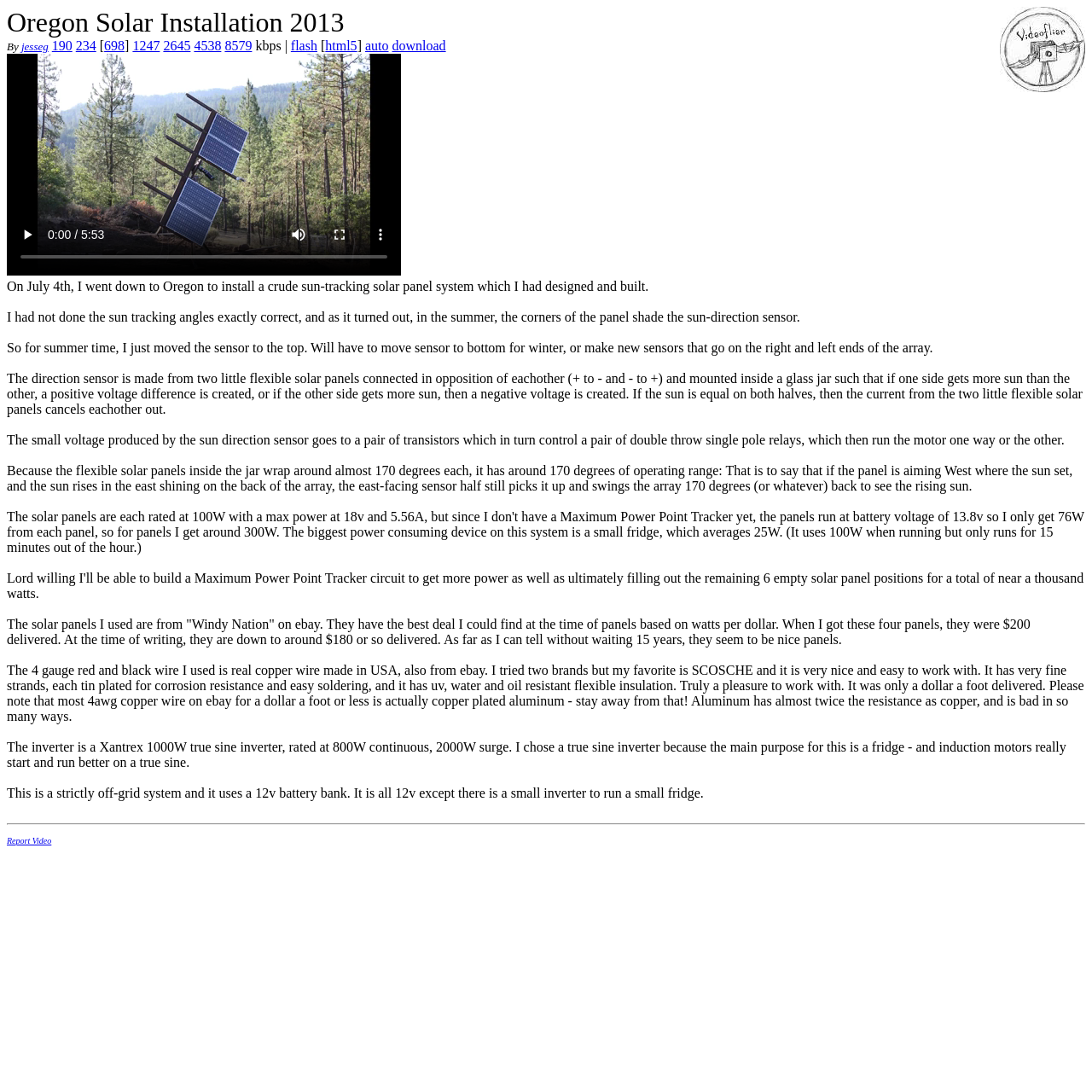What is the function of the inverter?
Based on the image, answer the question with a single word or brief phrase.

to run a fridge